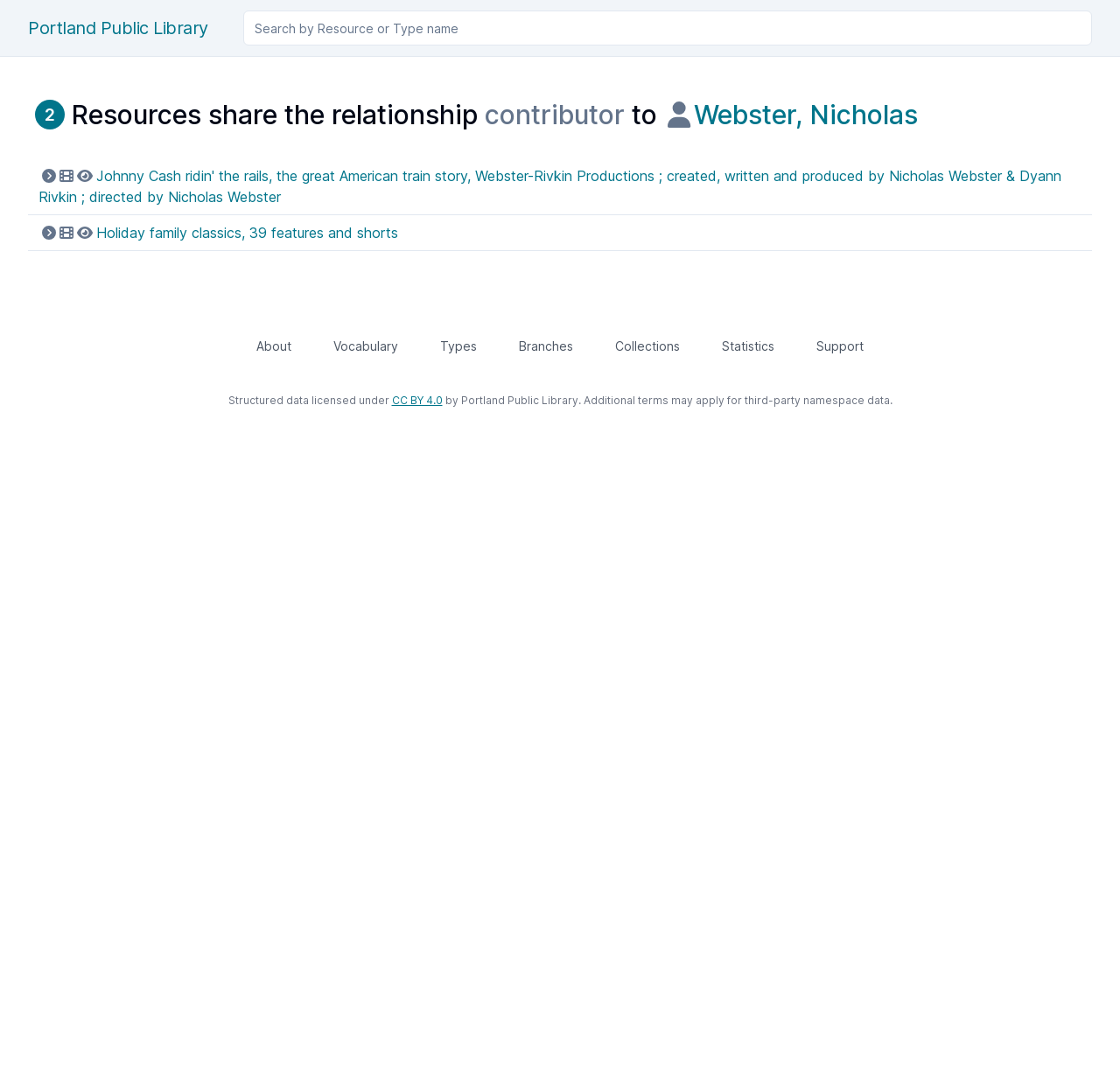Please find the bounding box coordinates of the element that needs to be clicked to perform the following instruction: "Search for modules". The bounding box coordinates should be four float numbers between 0 and 1, represented as [left, top, right, bottom].

None